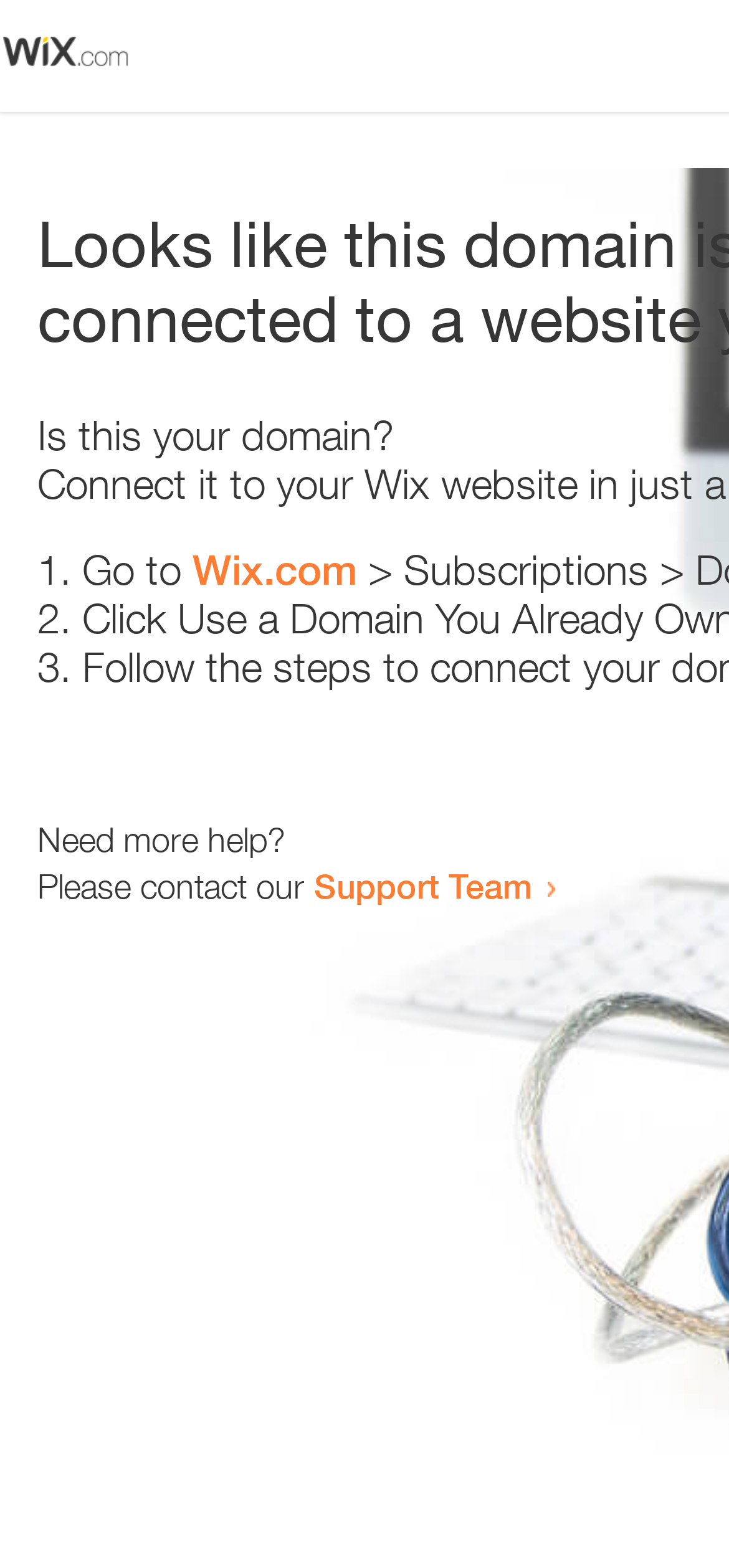Identify and provide the bounding box for the element described by: "Wix.com".

[0.264, 0.348, 0.49, 0.379]